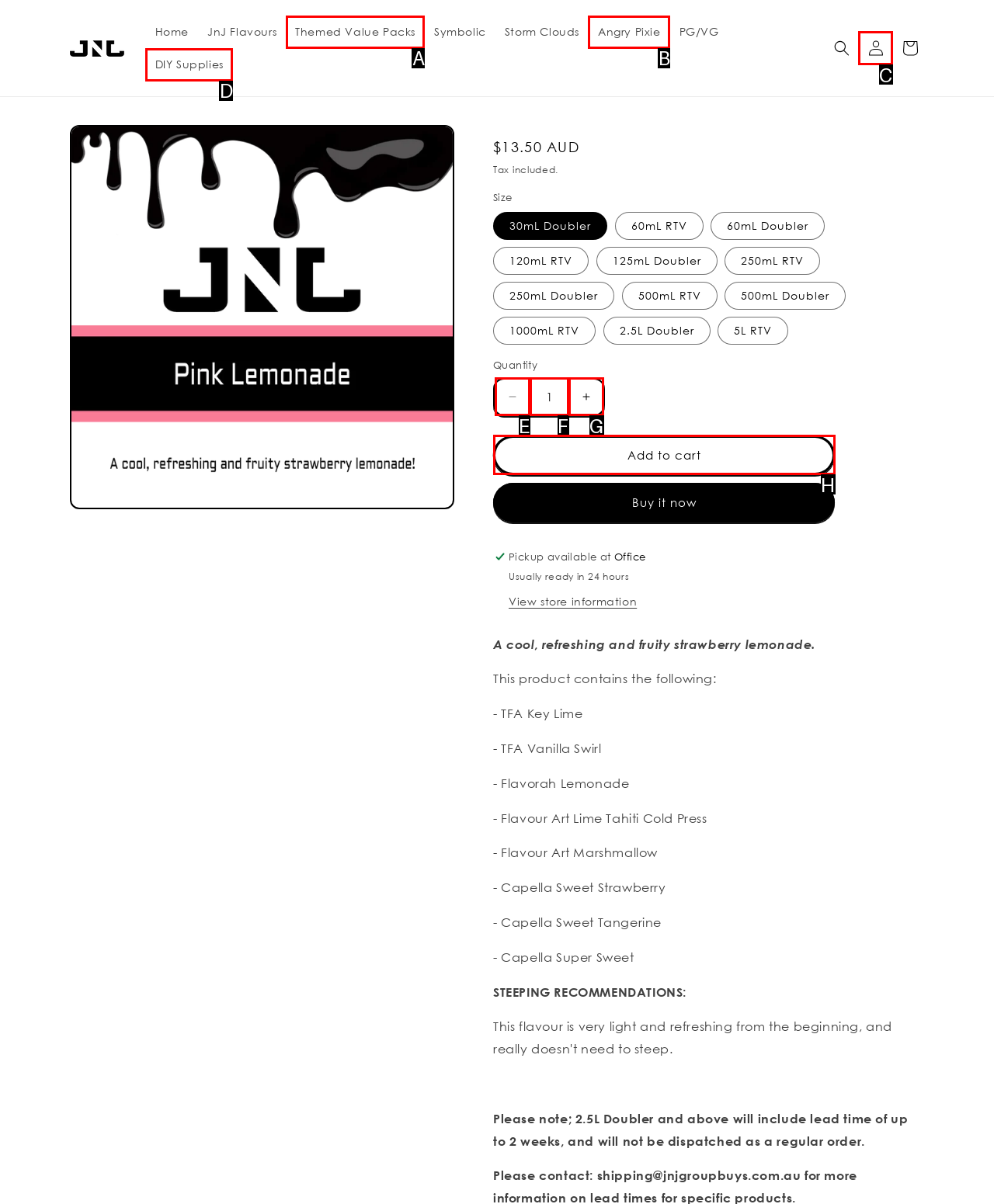Identify the HTML element to select in order to accomplish the following task: Log in to your account
Reply with the letter of the chosen option from the given choices directly.

C